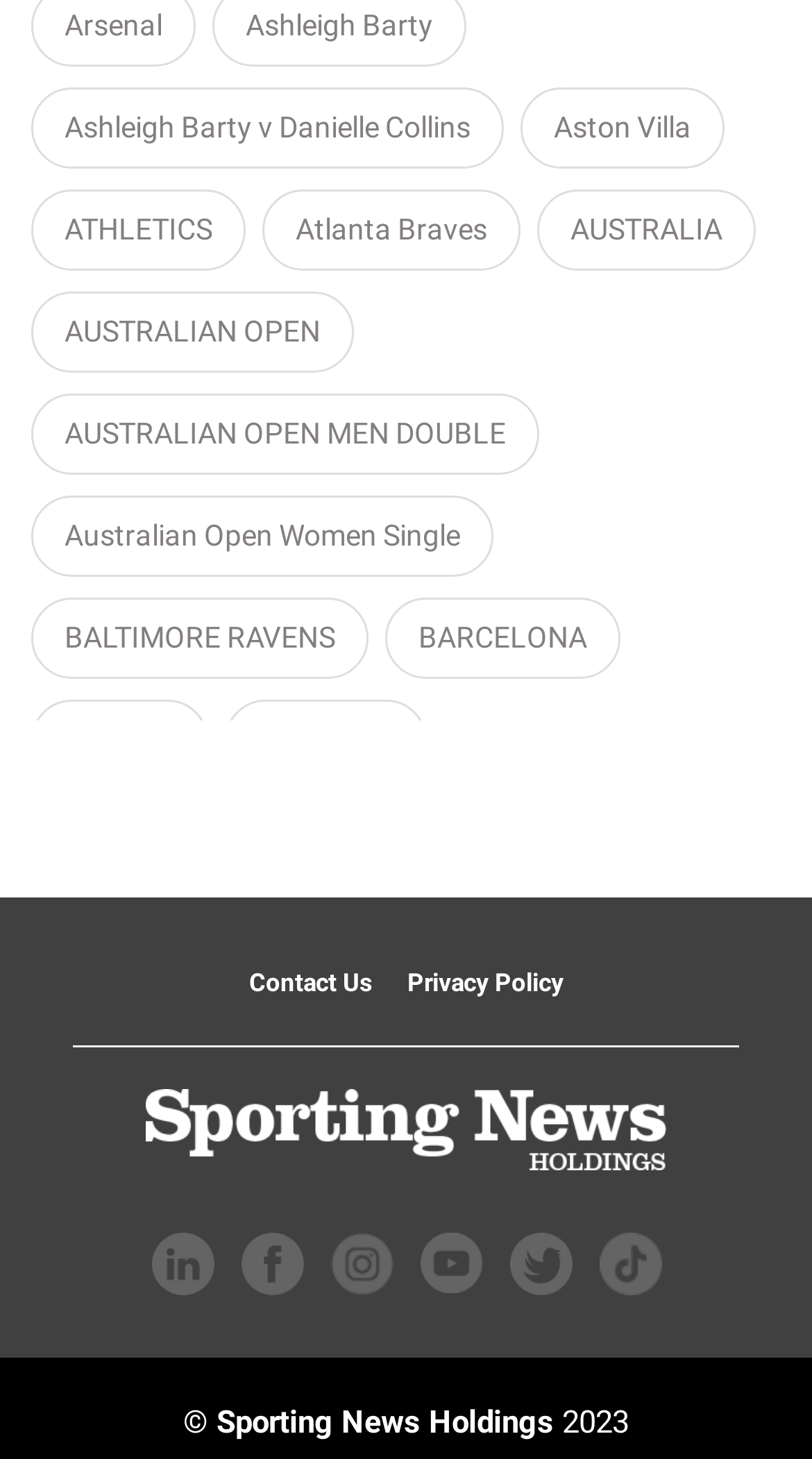How many social media links are there?
Refer to the screenshot and respond with a concise word or phrase.

5